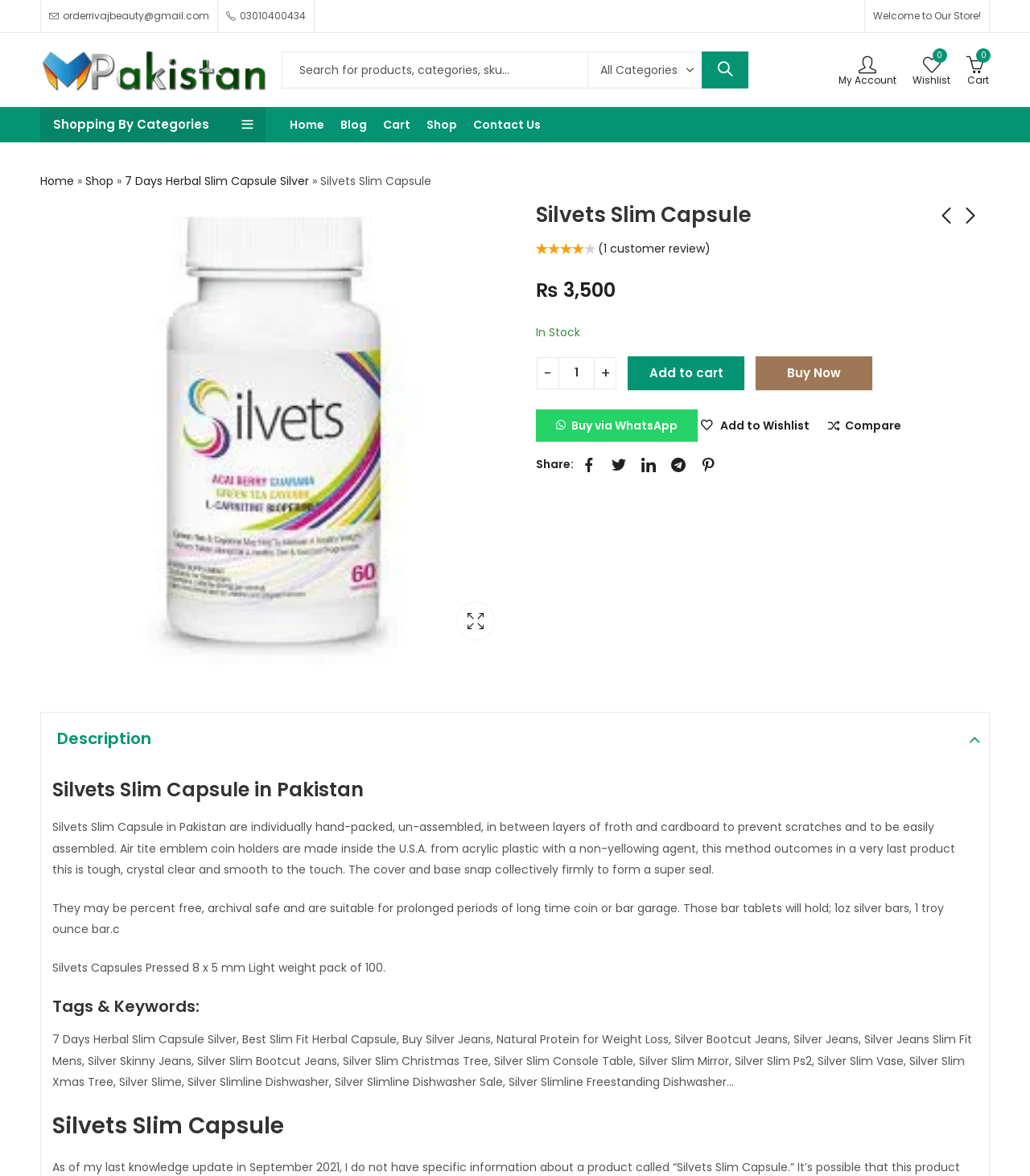Identify the bounding box coordinates of the clickable region required to complete the instruction: "Search for 10th Pass Jobs". The coordinates should be given as four float numbers within the range of 0 and 1, i.e., [left, top, right, bottom].

None